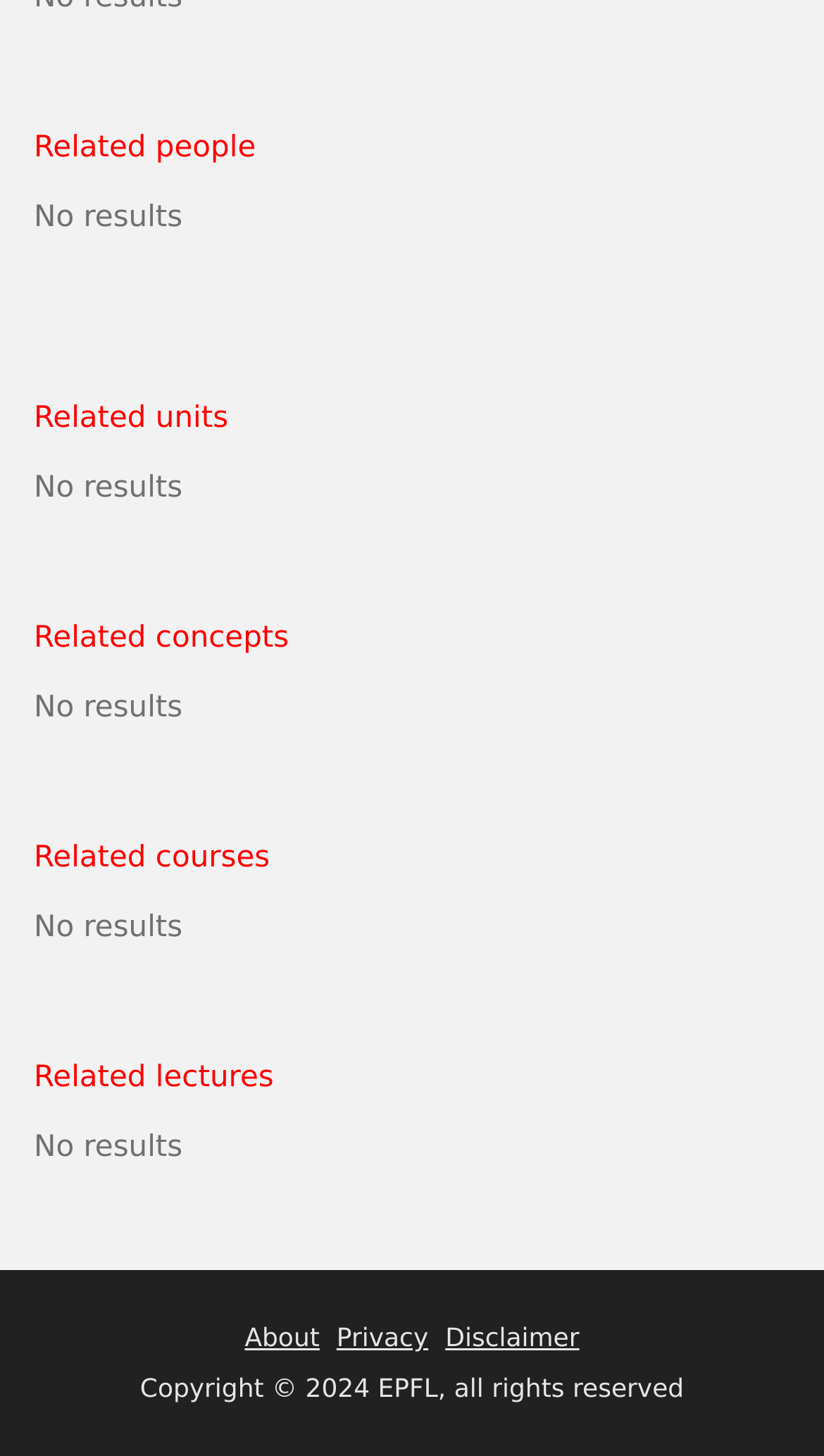With reference to the screenshot, provide a detailed response to the question below:
What is the message when no results are found?

I found a static text element with the text 'No results' on the webpage, which suggests that this message is displayed when no results are found.